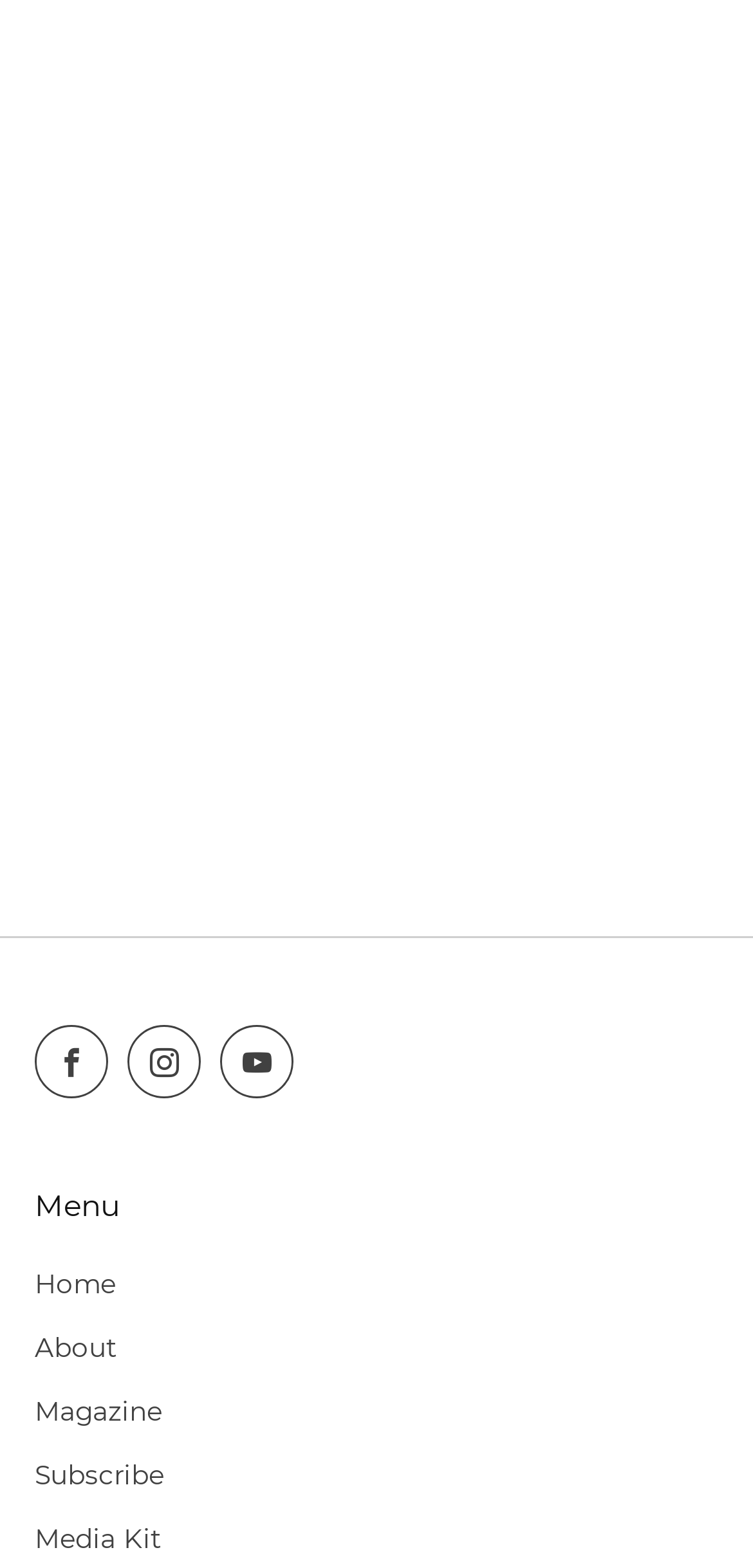What is required to subscribe to the newsletter?
Please answer using one word or phrase, based on the screenshot.

Email